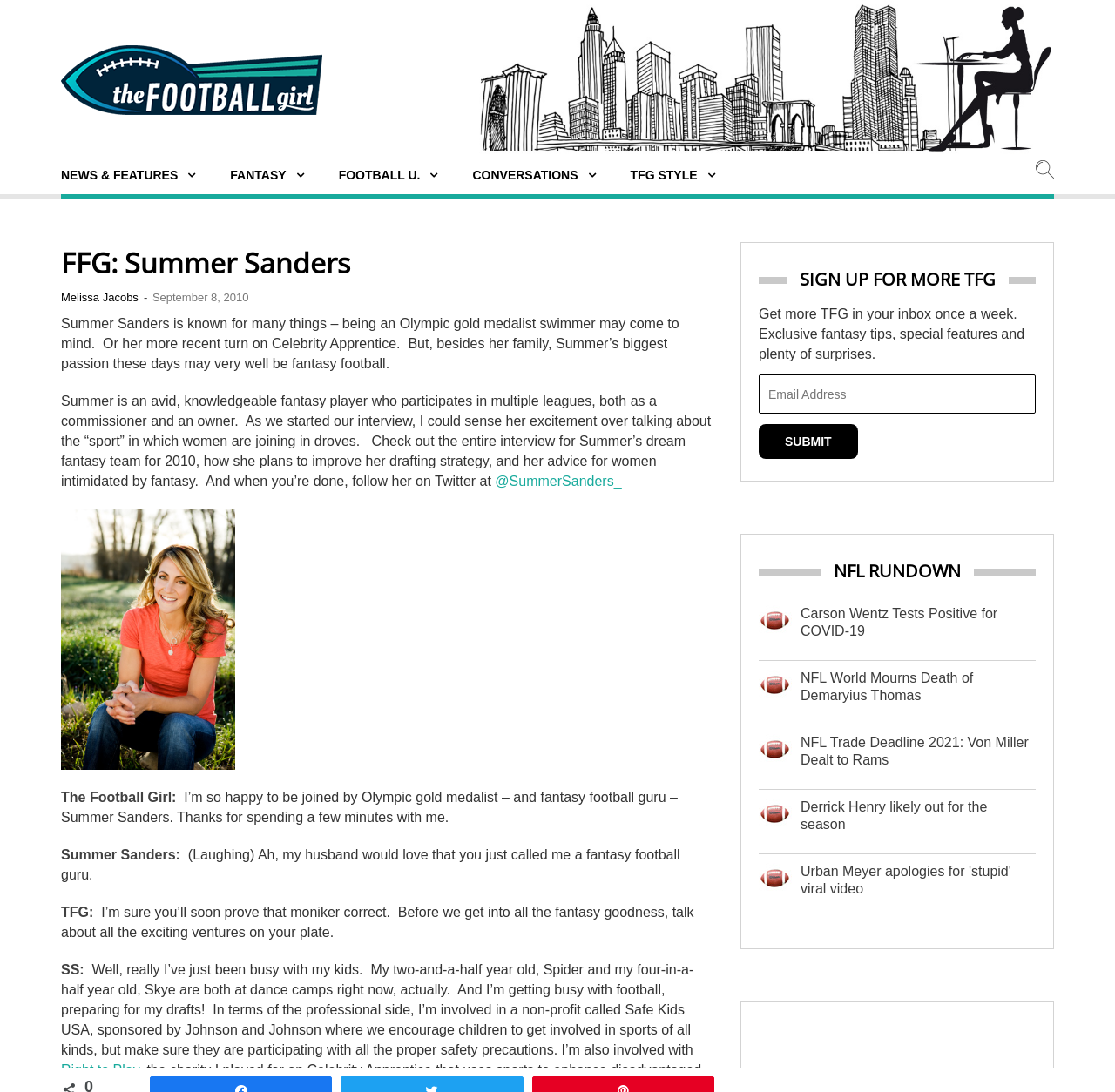Identify and extract the heading text of the webpage.

FFG: Summer Sanders